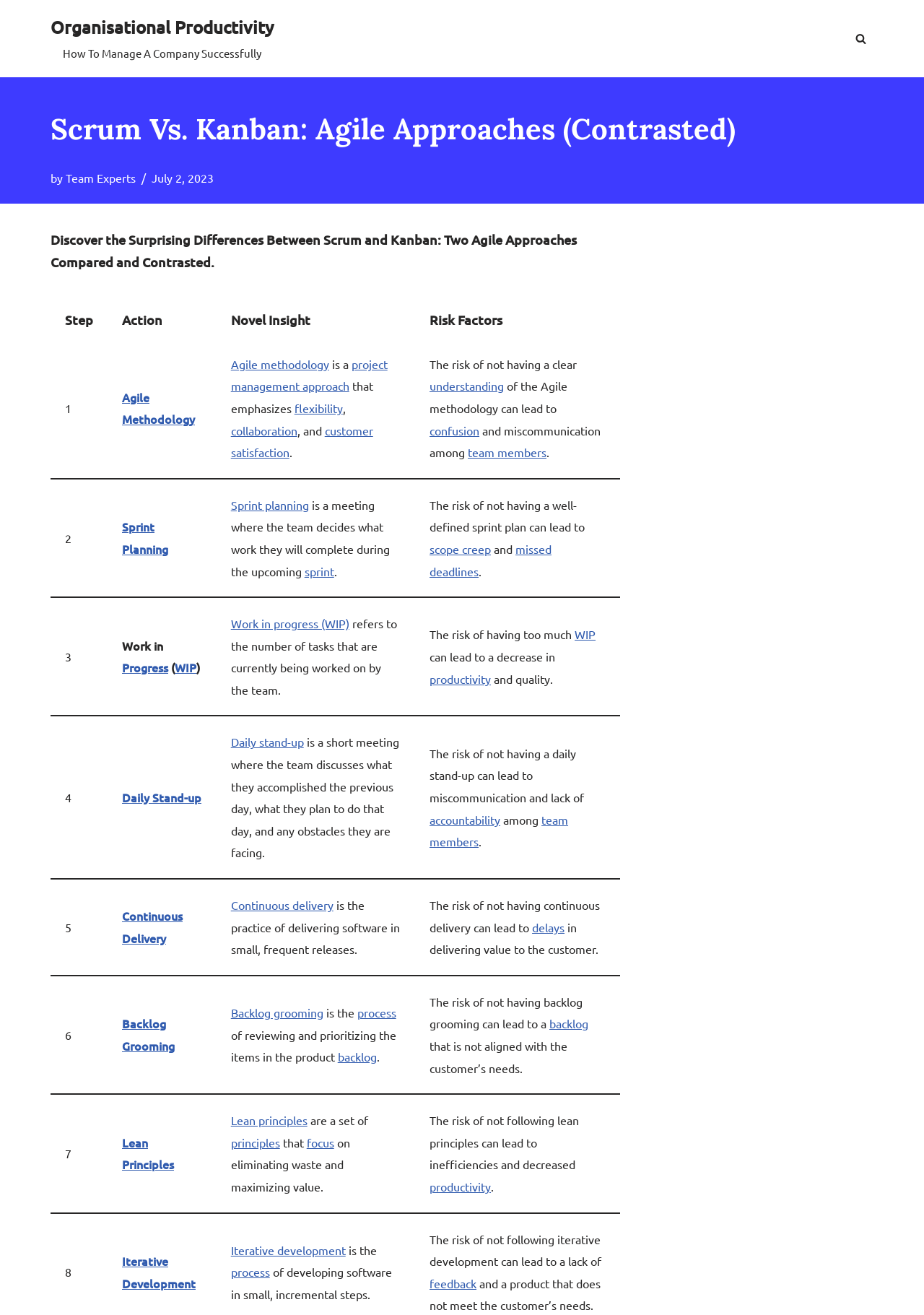Please reply with a single word or brief phrase to the question: 
What is the risk of not having a daily stand-up?

miscommunication and lack of accountability